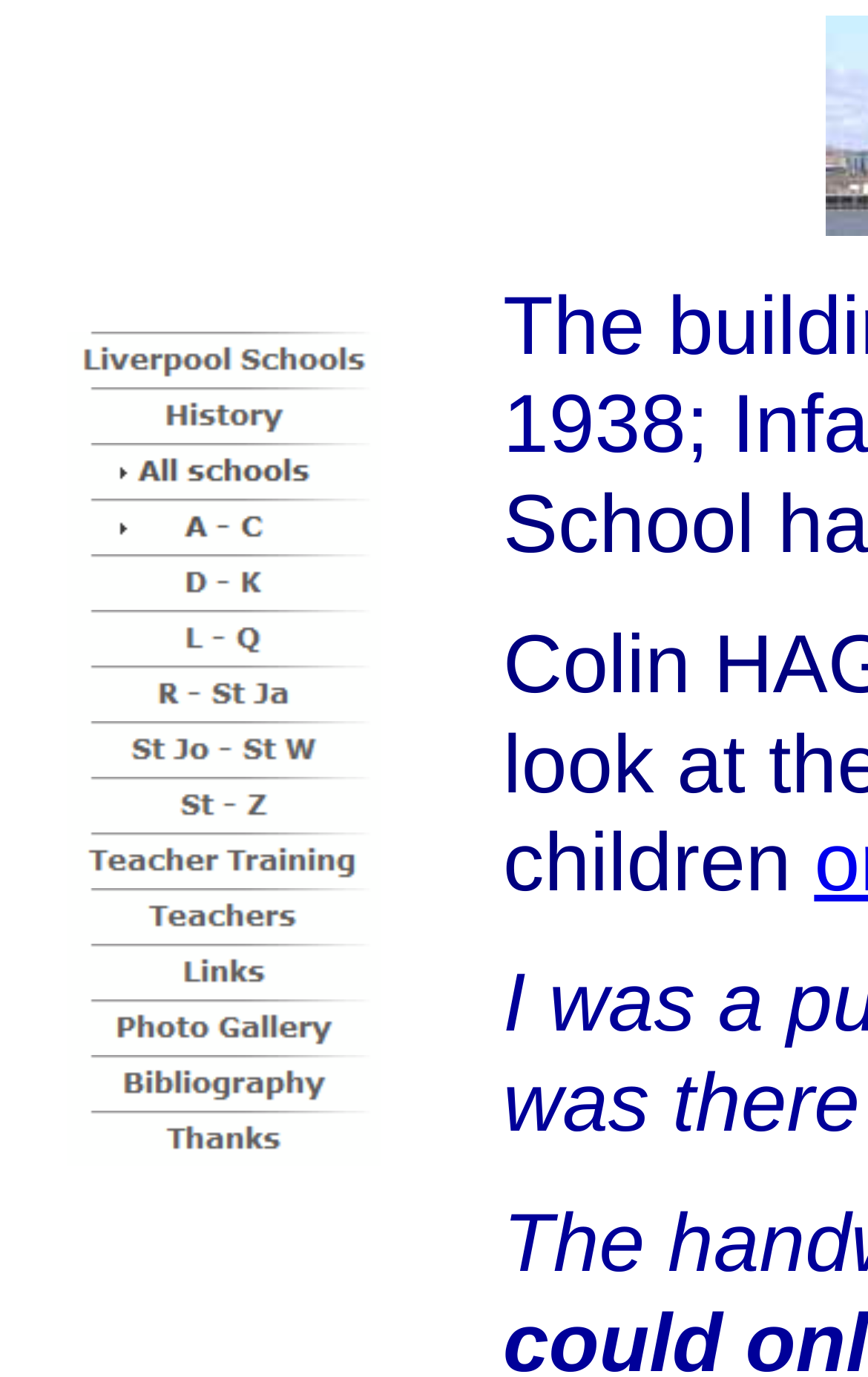Identify the bounding box coordinates for the region of the element that should be clicked to carry out the instruction: "Click on Liverpool Schools". The bounding box coordinates should be four float numbers between 0 and 1, i.e., [left, top, right, bottom].

[0.077, 0.26, 0.438, 0.288]